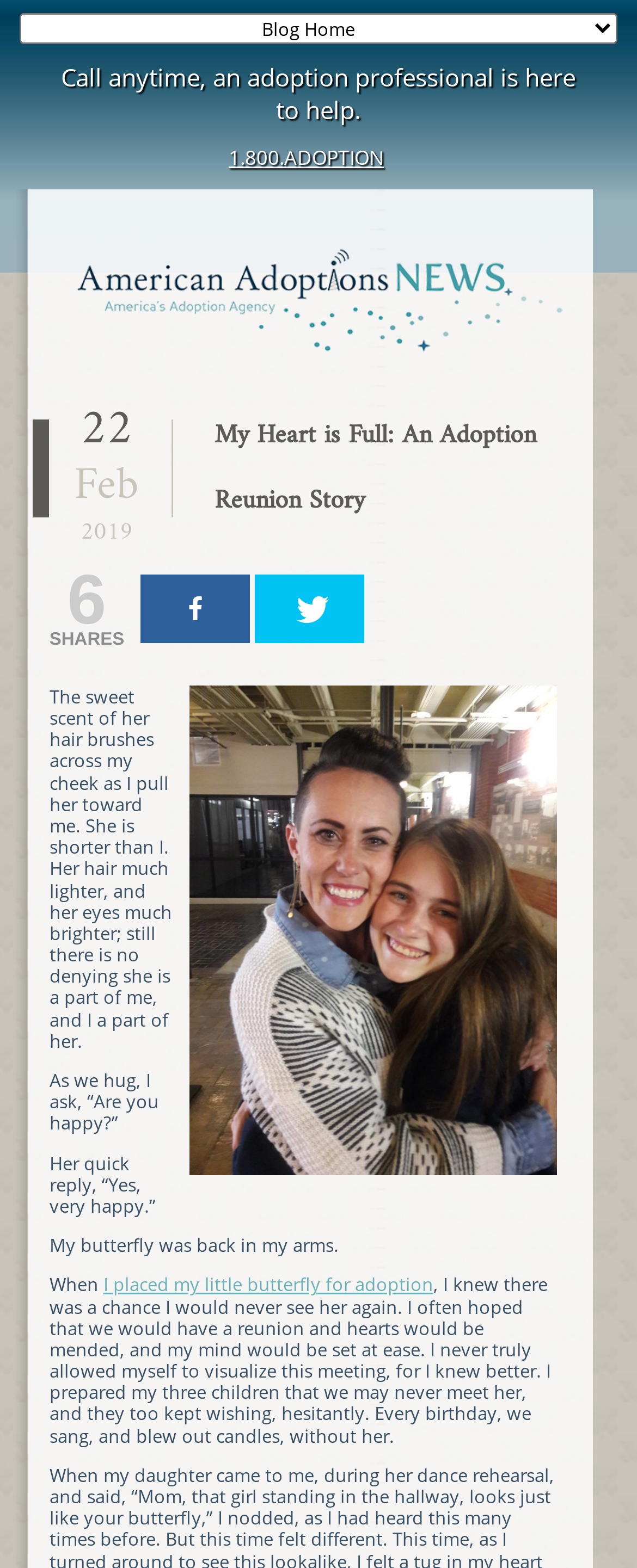Provide the bounding box coordinates for the UI element that is described by this text: "Tweet". The coordinates should be in the form of four float numbers between 0 and 1: [left, top, right, bottom].

[0.4, 0.366, 0.572, 0.41]